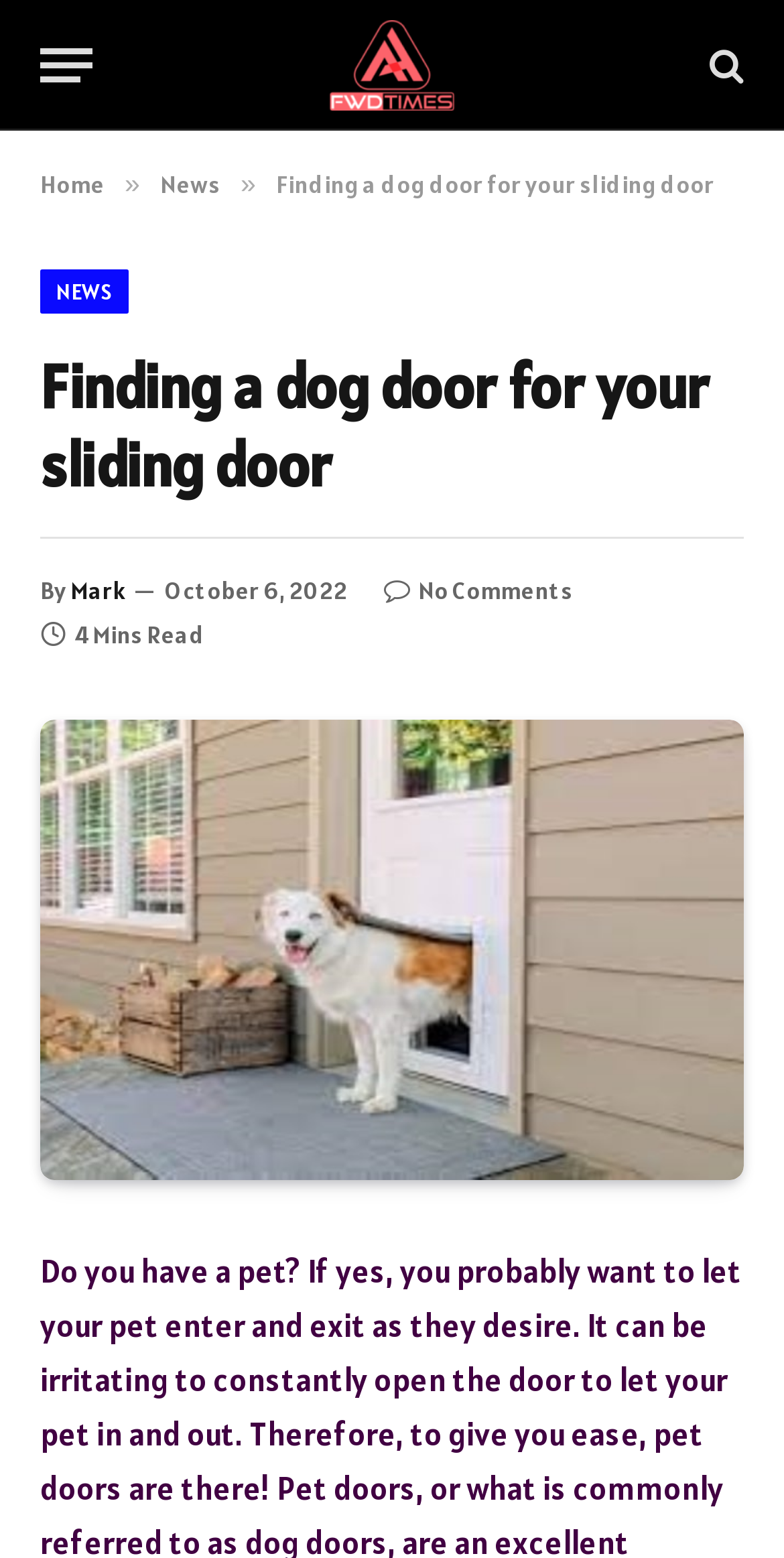Locate the bounding box coordinates of the area you need to click to fulfill this instruction: 'View the article by Mark'. The coordinates must be in the form of four float numbers ranging from 0 to 1: [left, top, right, bottom].

[0.09, 0.368, 0.159, 0.388]